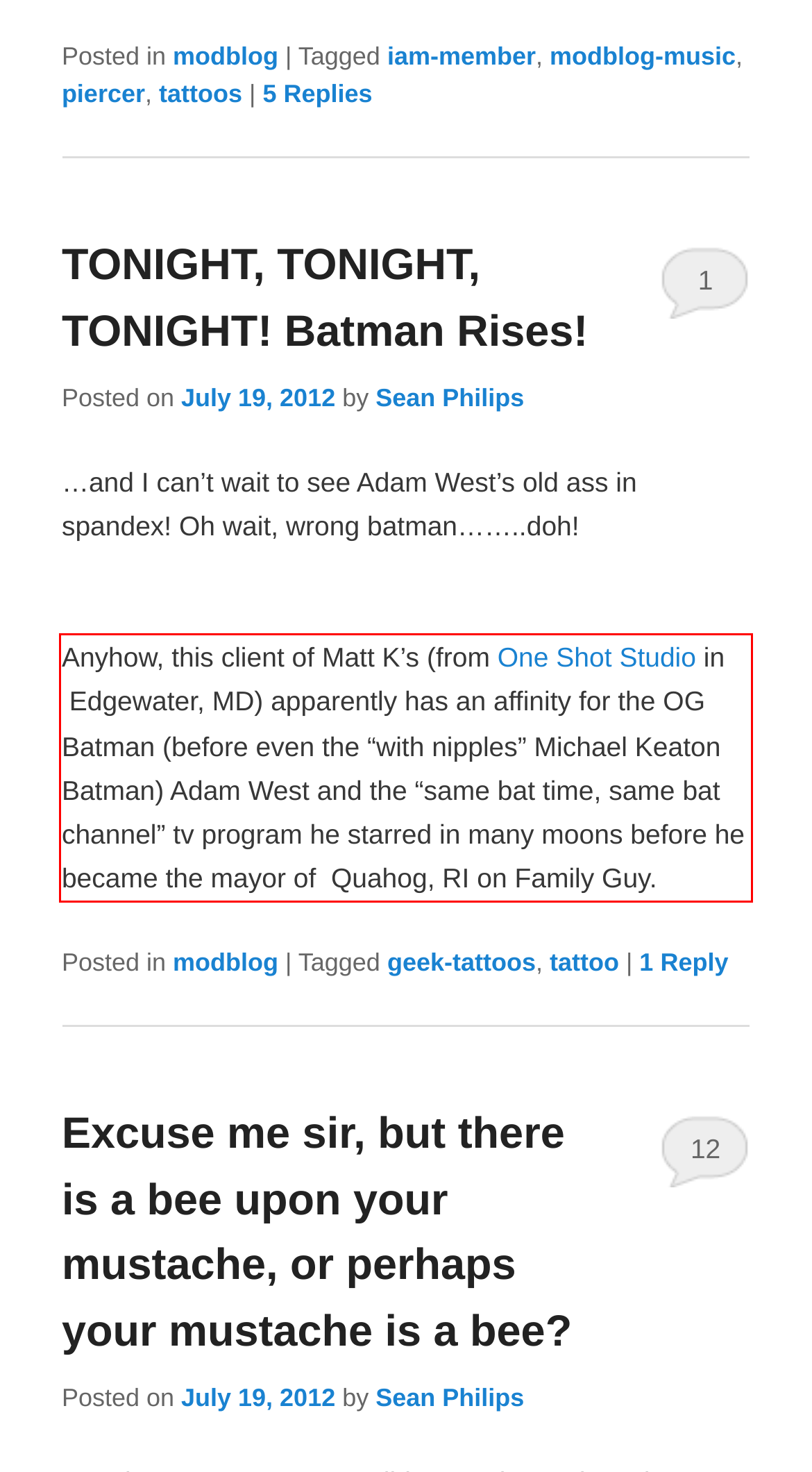Please identify the text within the red rectangular bounding box in the provided webpage screenshot.

Anyhow, this client of Matt K’s (from One Shot Studio in Edgewater, MD) apparently has an affinity for the OG Batman (before even the “with nipples” Michael Keaton Batman) Adam West and the “same bat time, same bat channel” tv program he starred in many moons before he became the mayor of Quahog, RI on Family Guy.